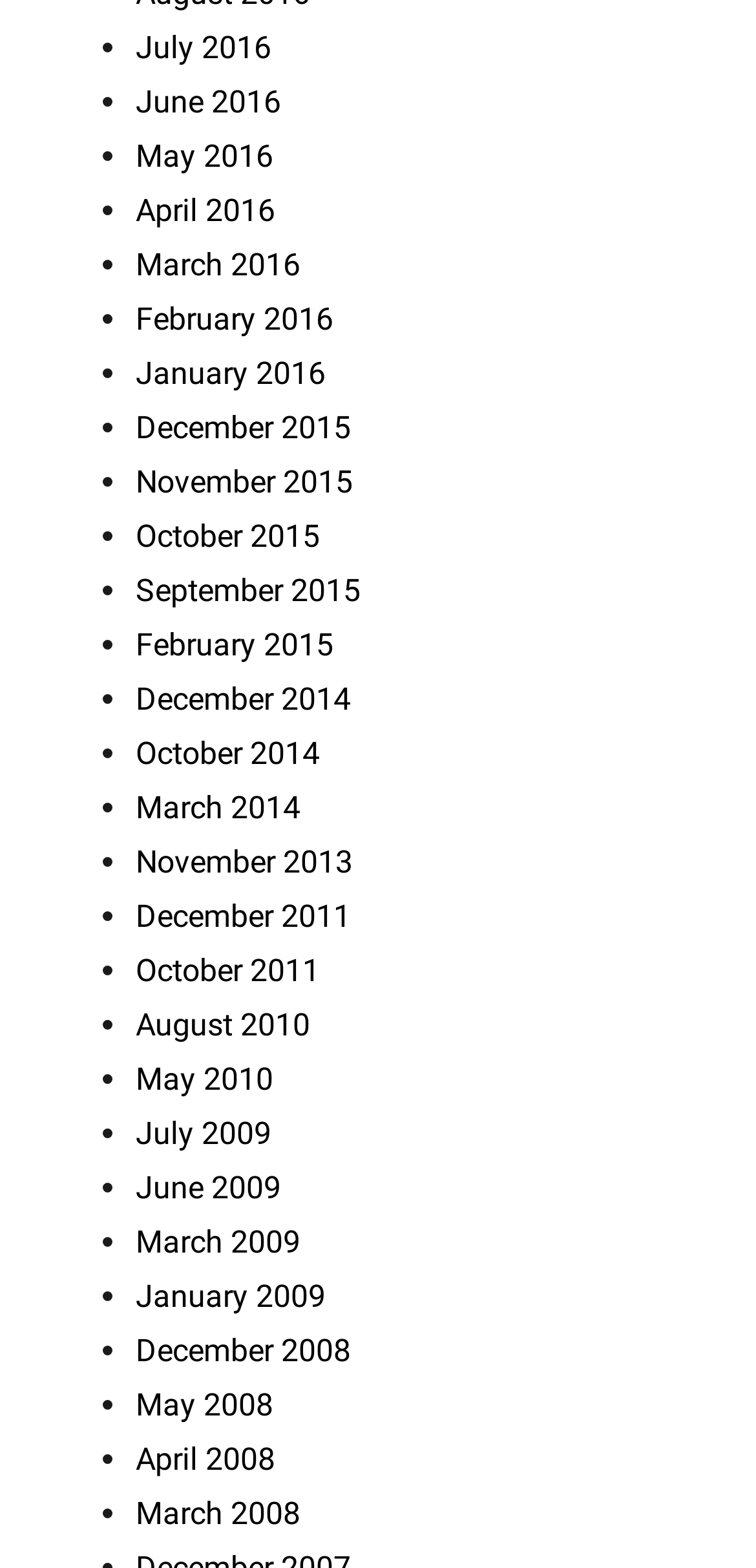From the screenshot, find the bounding box of the UI element matching this description: "Sitemap". Supply the bounding box coordinates in the form [left, top, right, bottom], each a float between 0 and 1.

None